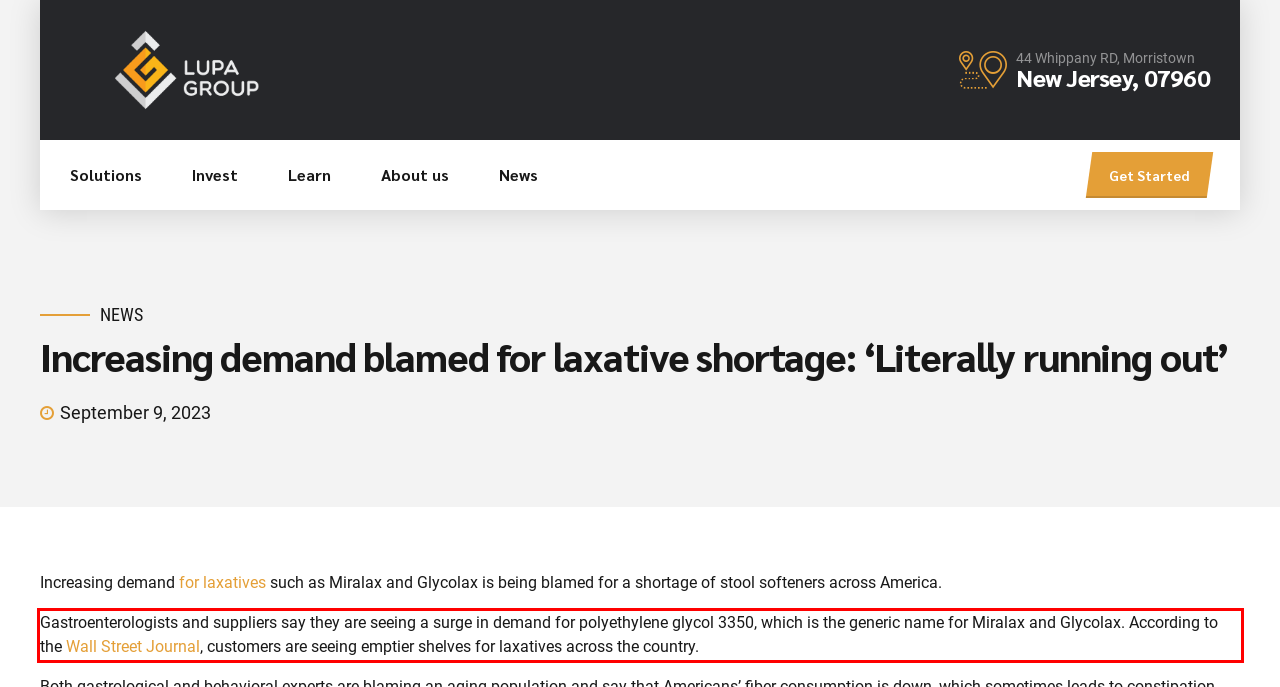There is a UI element on the webpage screenshot marked by a red bounding box. Extract and generate the text content from within this red box.

Gastroenterologists and suppliers say they are seeing a surge in demand for polyethylene glycol 3350, which is the generic name for Miralax and Glycolax. According to the Wall Street Journal, customers are seeing emptier shelves for laxatives across the country.